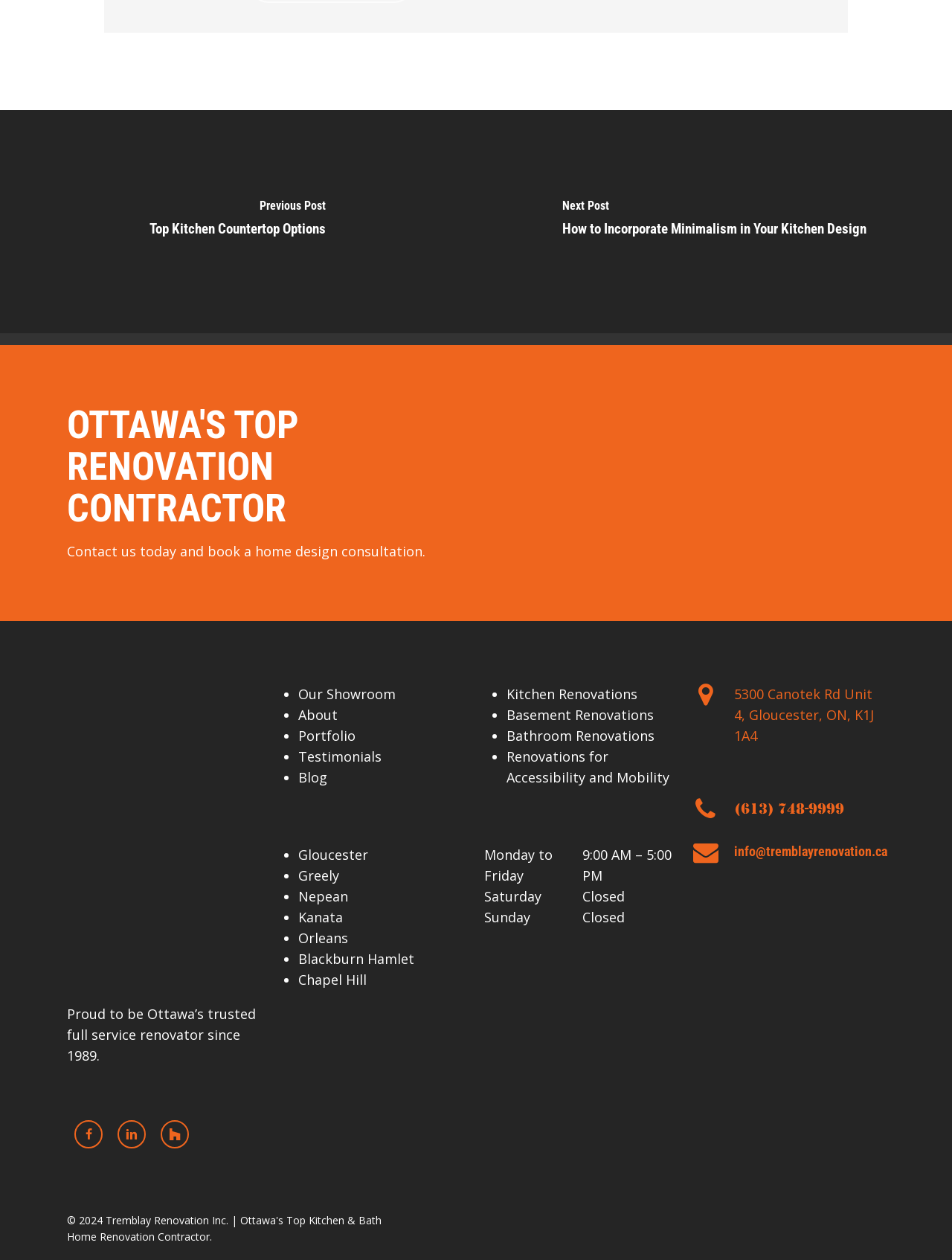Find the coordinates for the bounding box of the element with this description: "Chapel Hill".

[0.313, 0.77, 0.385, 0.784]